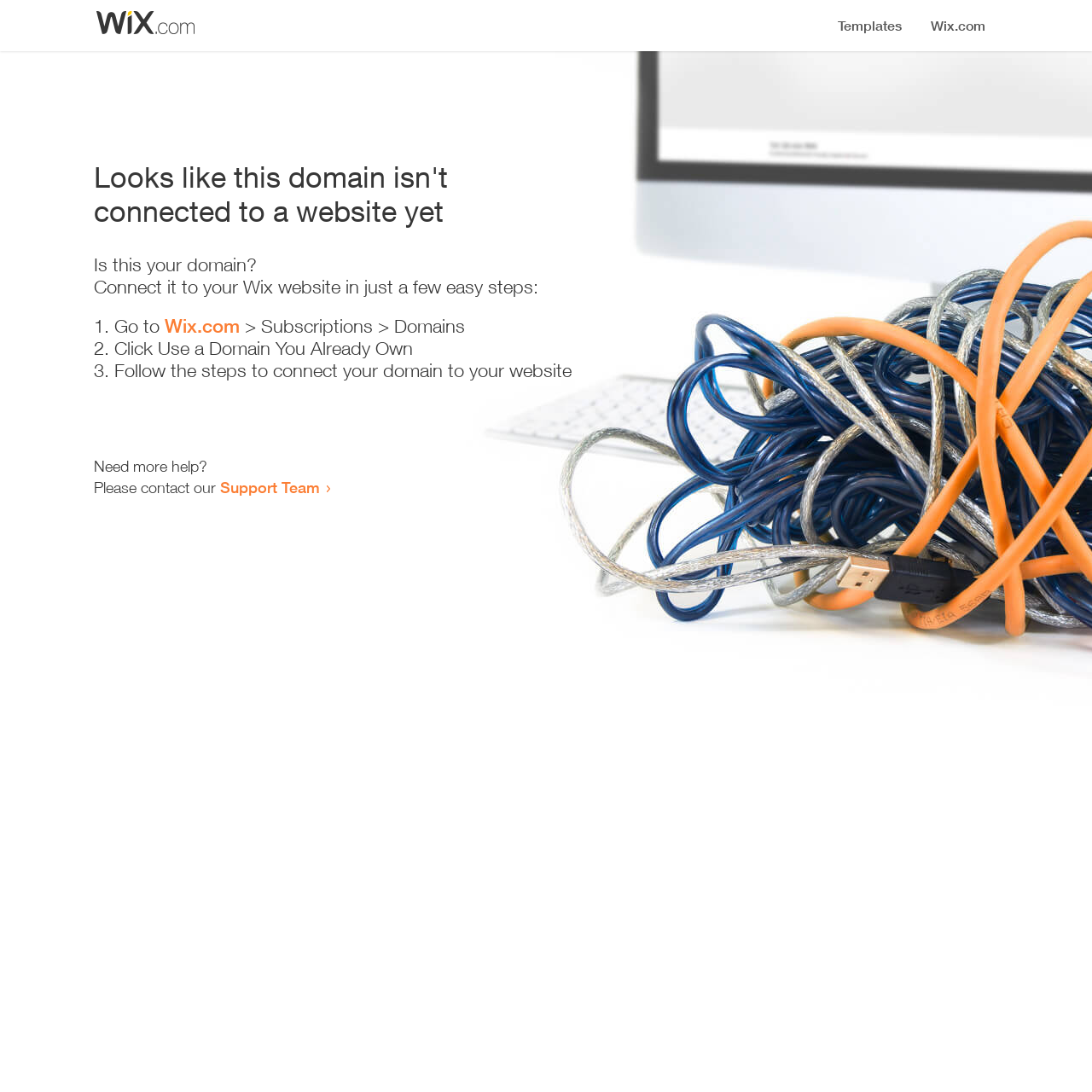Given the webpage screenshot and the description, determine the bounding box coordinates (top-left x, top-left y, bottom-right x, bottom-right y) that define the location of the UI element matching this description: Support Team

[0.202, 0.438, 0.293, 0.455]